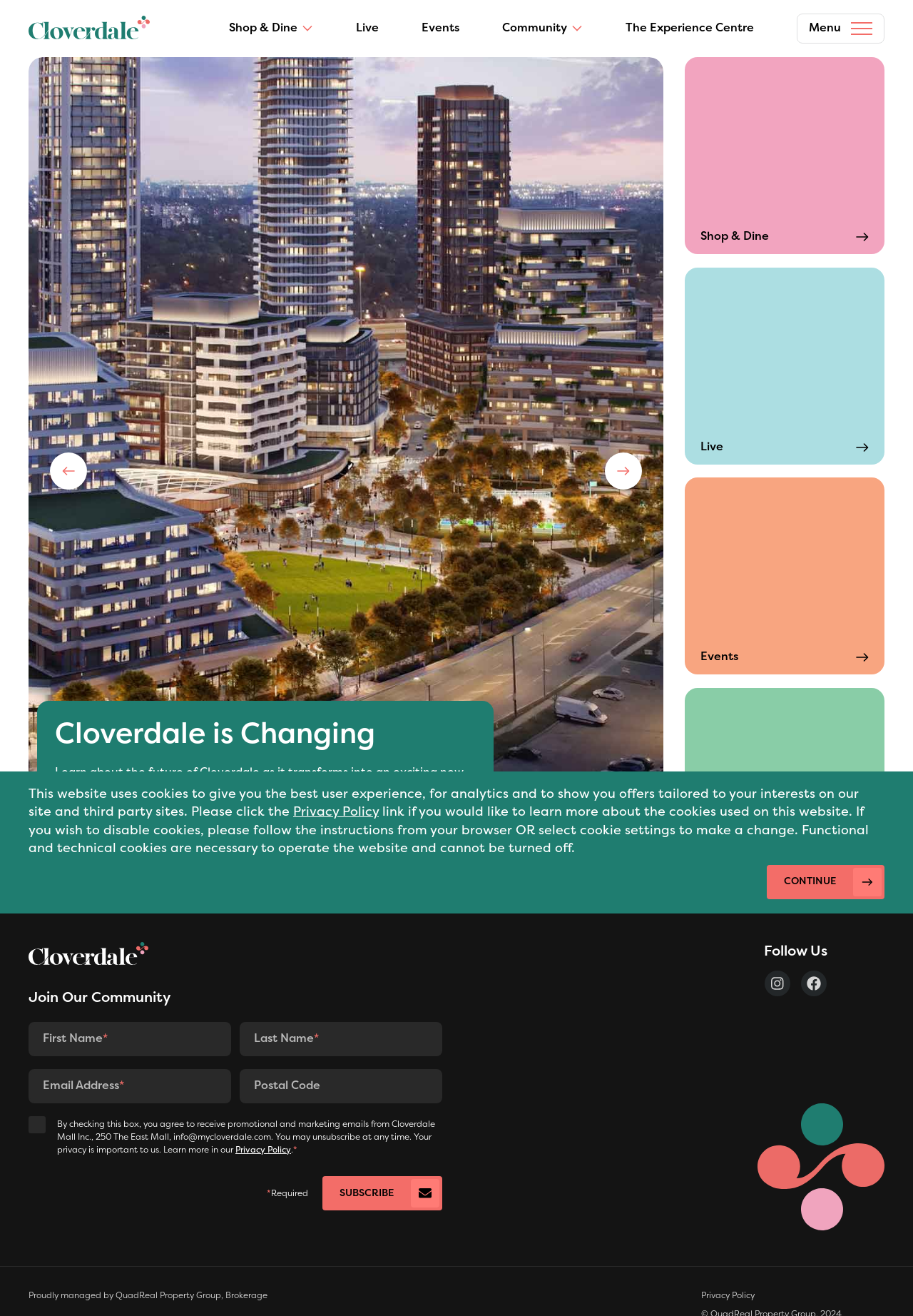Refer to the image and provide a thorough answer to this question:
What is the purpose of the 'Subscribe' button?

The 'Subscribe' button is located at the bottom of the webpage and is part of a form that asks for the user's first name, last name, email address, and postal code. The purpose of this button is to allow users to join the community and likely receive updates or newsletters.